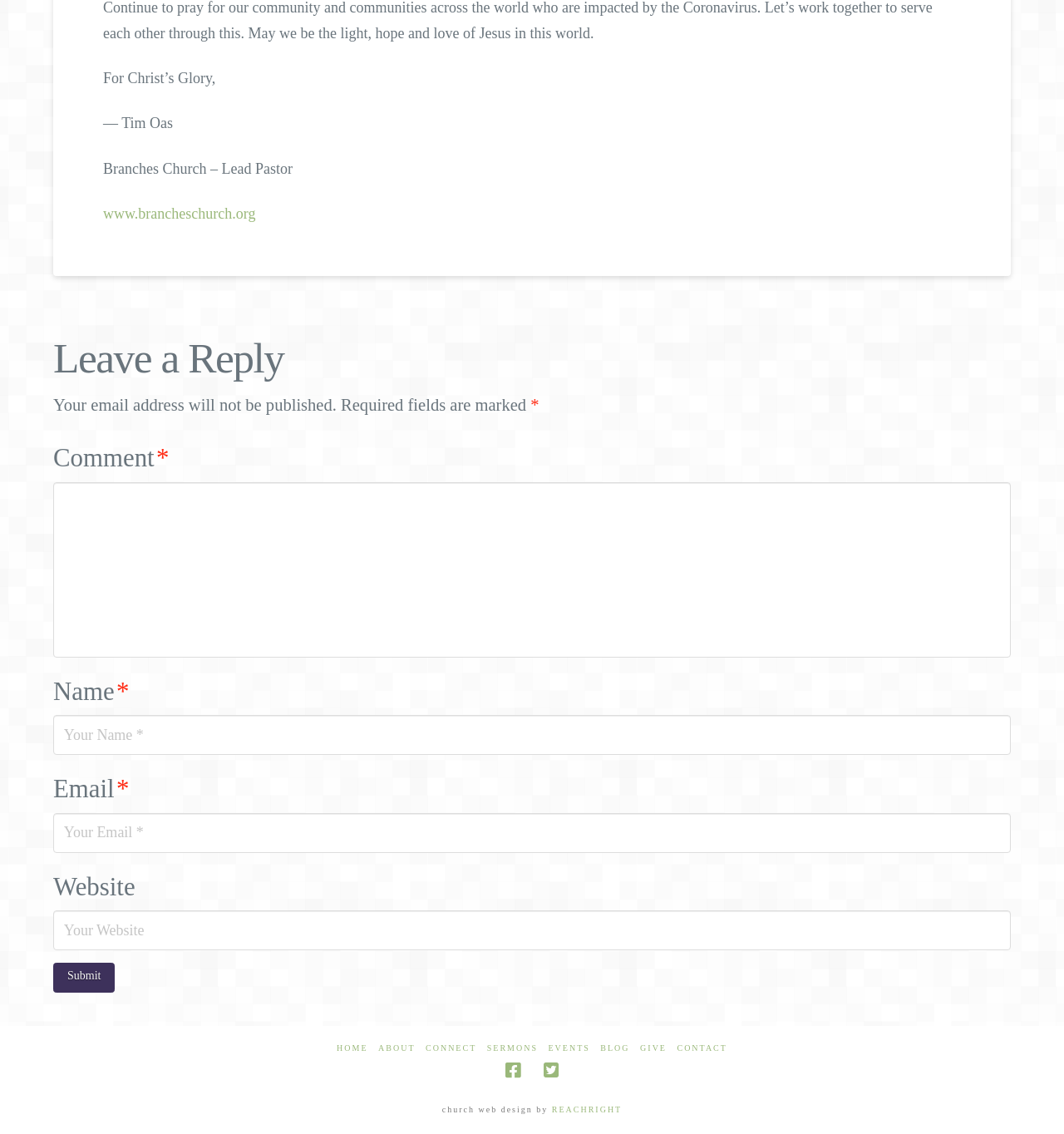Answer the following in one word or a short phrase: 
What is the website of the church?

www.brancheschurch.org